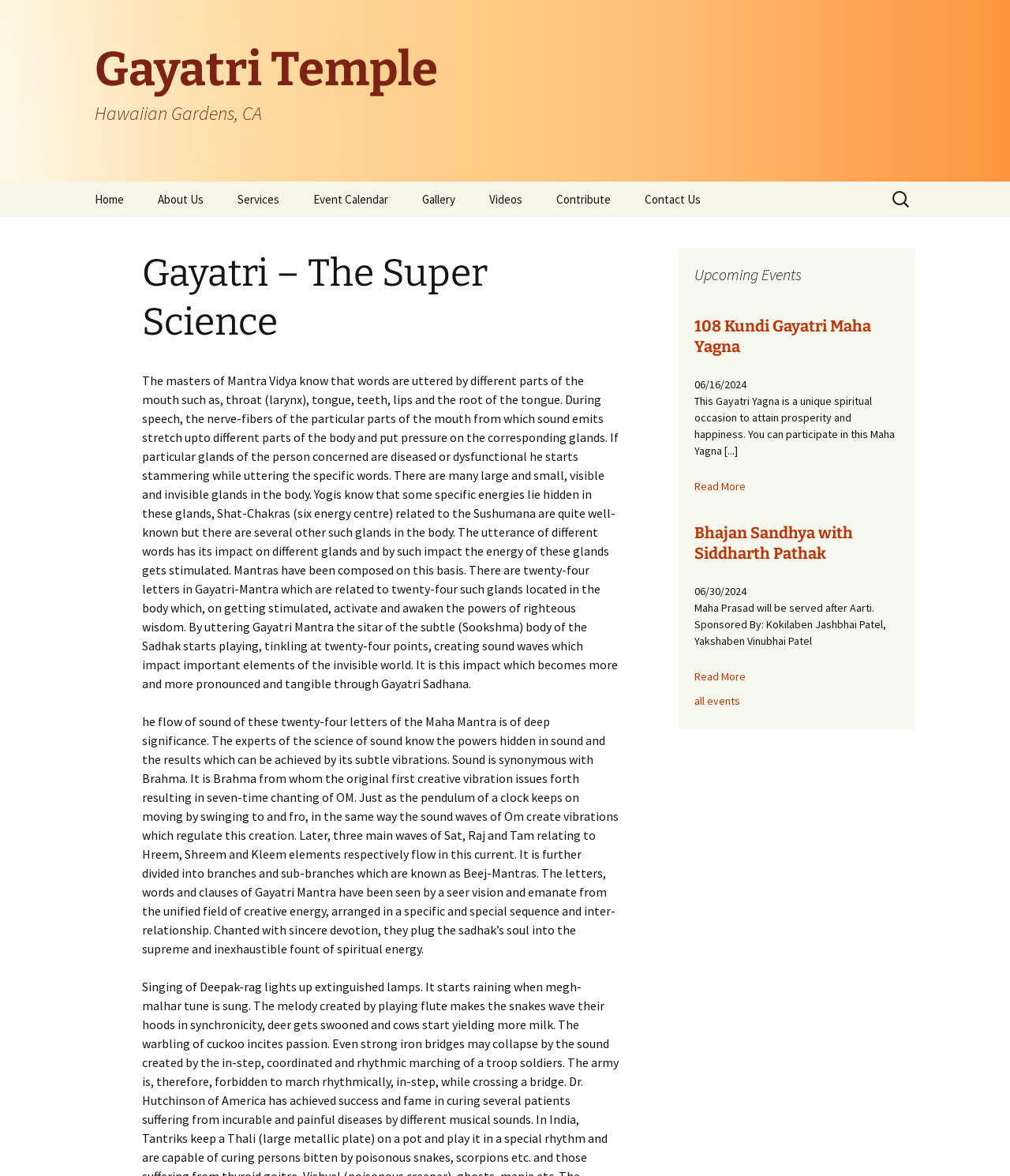What is the name of the temple?
Answer the question with a single word or phrase, referring to the image.

Gayatri Temple